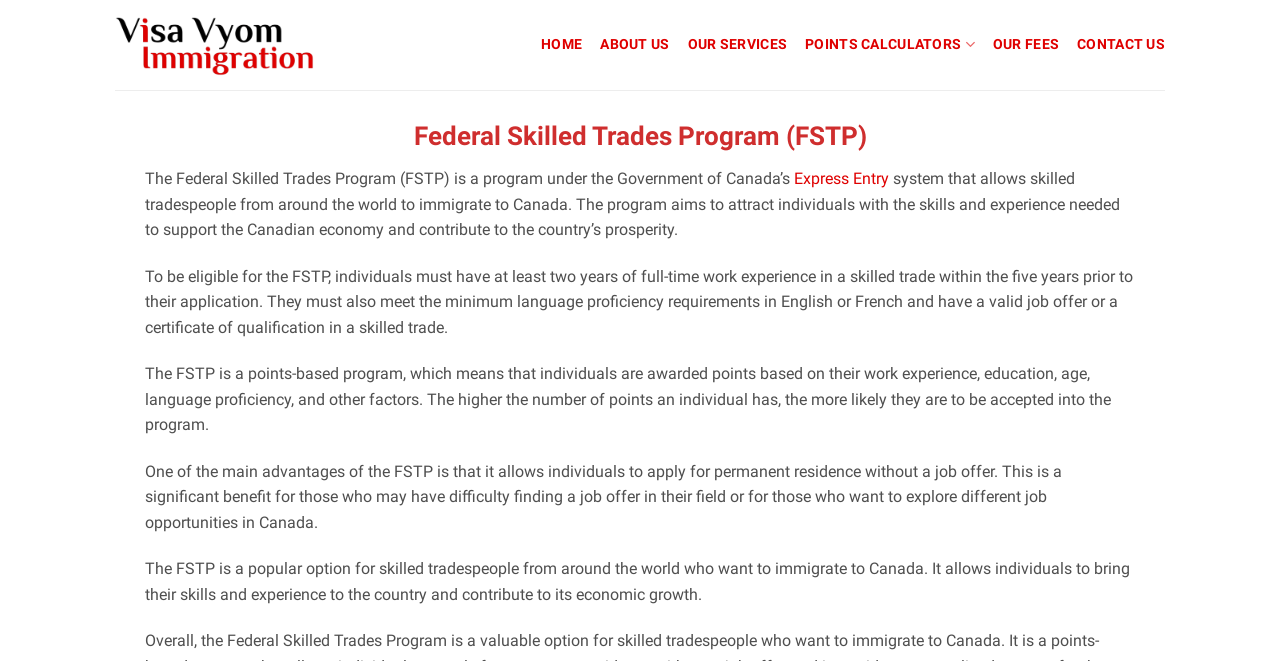Please specify the bounding box coordinates in the format (top-left x, top-left y, bottom-right x, bottom-right y), with values ranging from 0 to 1. Identify the bounding box for the UI component described as follows: parent_node: News Archives title="Website Sections"

None